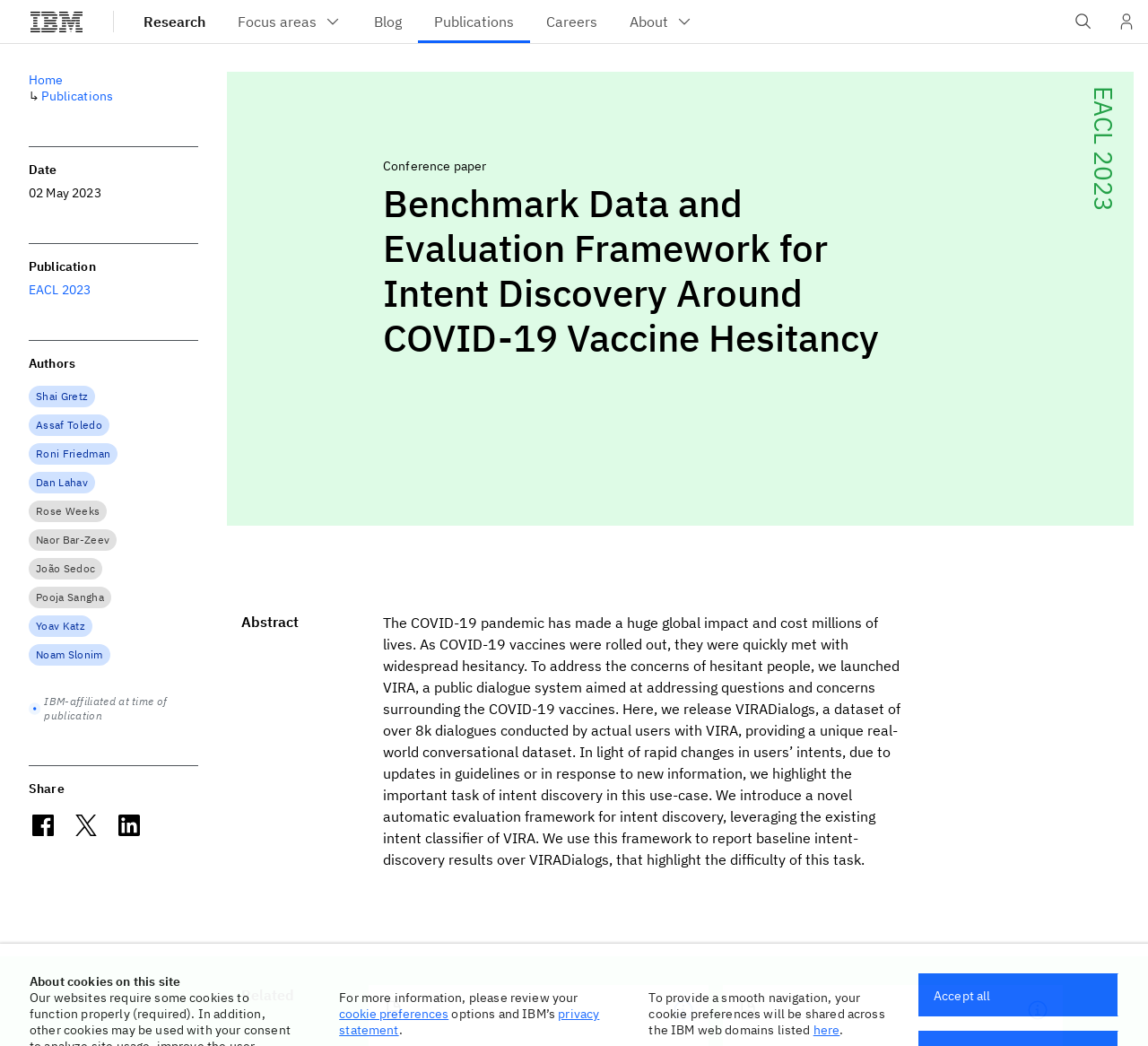Identify the bounding box coordinates of the section that should be clicked to achieve the task described: "Read more about New York Mets Logo".

None